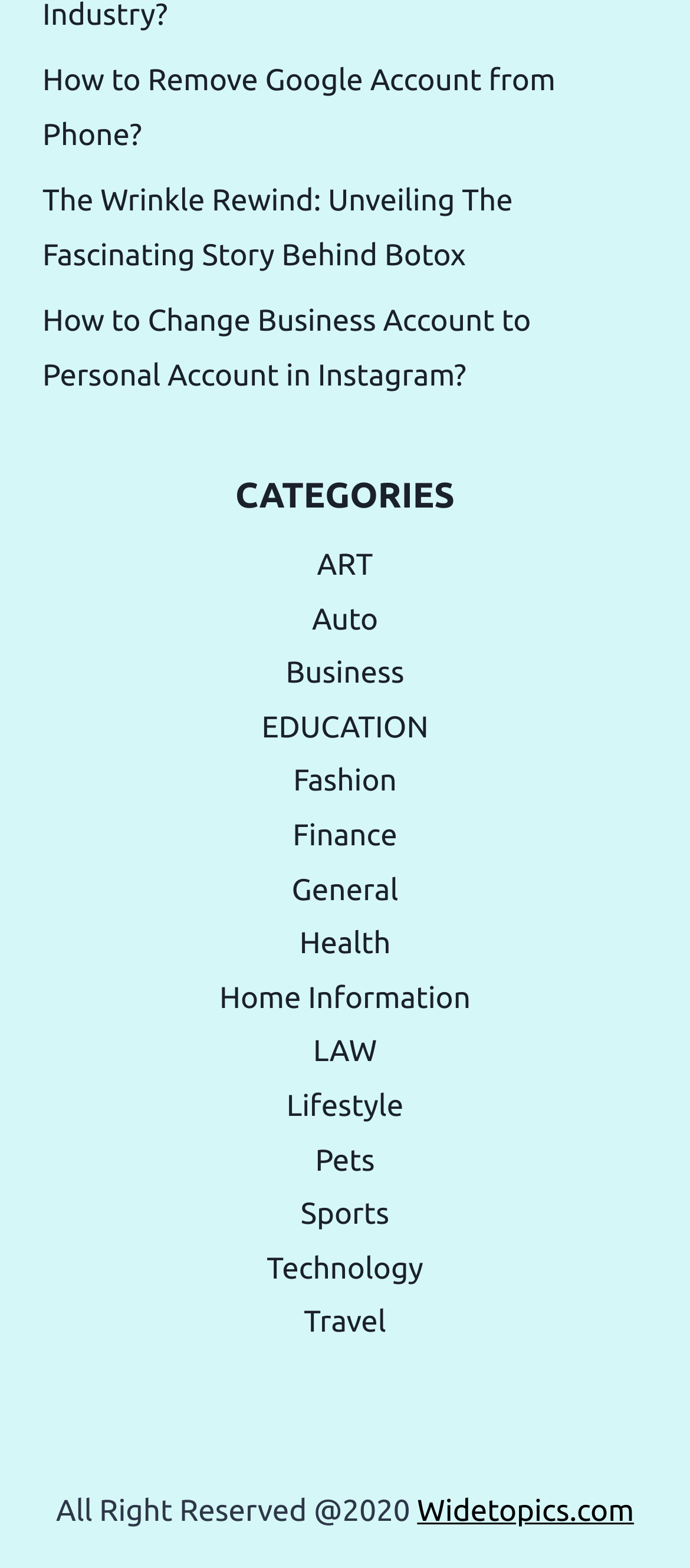Specify the bounding box coordinates of the region I need to click to perform the following instruction: "Click on 'How to Remove Google Account from Phone?'". The coordinates must be four float numbers in the range of 0 to 1, i.e., [left, top, right, bottom].

[0.062, 0.041, 0.805, 0.097]